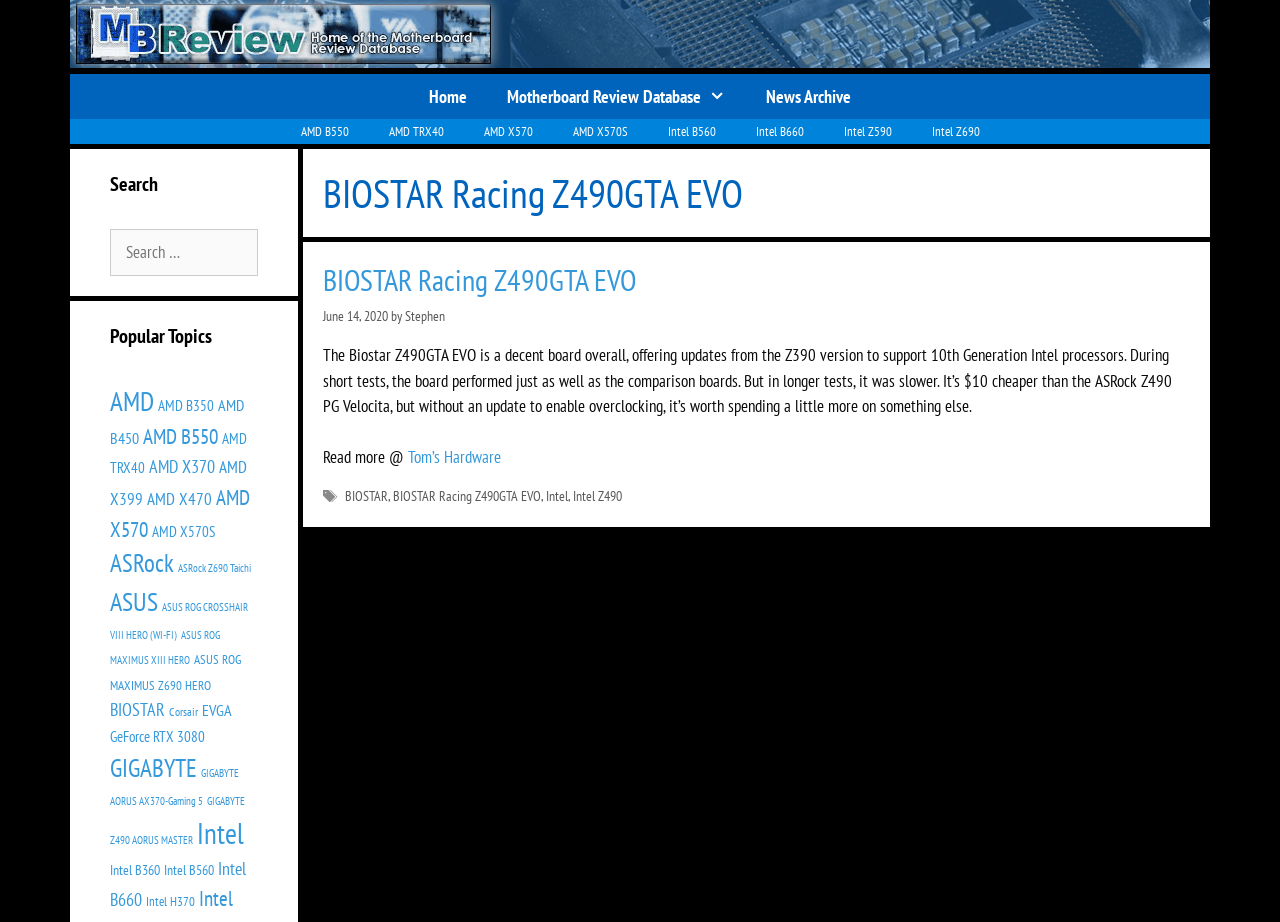Please find the bounding box coordinates of the element's region to be clicked to carry out this instruction: "Search for something".

[0.086, 0.248, 0.202, 0.299]